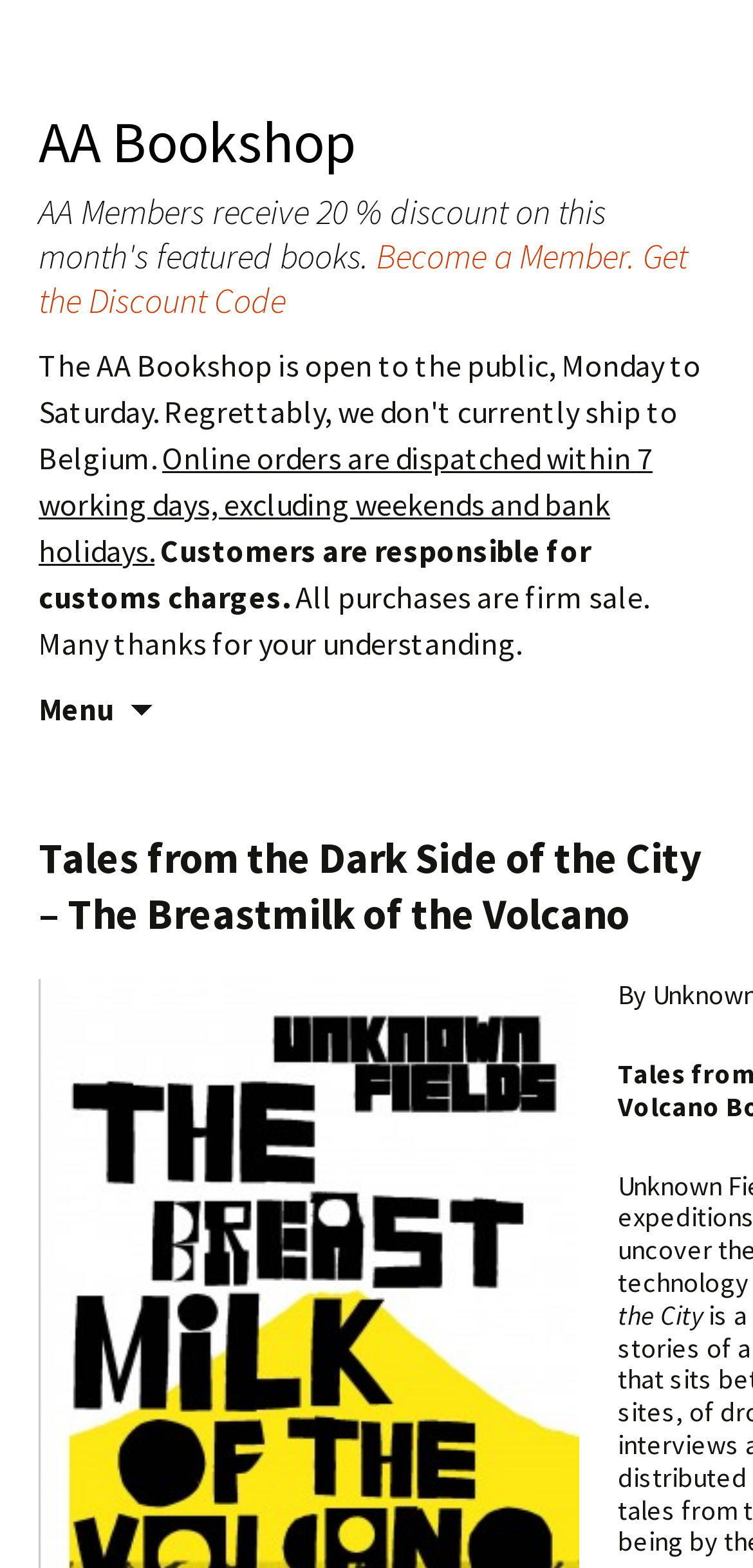Articulate a complete and detailed caption of the webpage elements.

The webpage is an online bookshop, specifically the Architectural Association Bookshop, as indicated by the prominent heading "AA Bookshop" at the top left of the page. Below this heading, there is a notification that AA Members receive a 20% discount on featured books, with links to "Become a Member" and "Get the Discount Code" on the right and left sides, respectively.

Further down, there are three paragraphs of text that provide information about online orders, customs charges, and the firm sale policy of the bookshop. These paragraphs are positioned in the top half of the page, aligned to the left.

On the top right of the page, there is a menu icon with a link to "Skip to content". Below this, there is a header section that takes up the full width of the page. Within this section, there is a prominent heading that reads "Tales from the Dark Side of the City – The Breastmilk of the Volcano", which is likely the title of a book or a featured section. There is also a link to the same title at the bottom of the page, positioned in the center.

Overall, the webpage has a simple and organized layout, with clear headings and concise text that provides information about the bookshop and its policies.